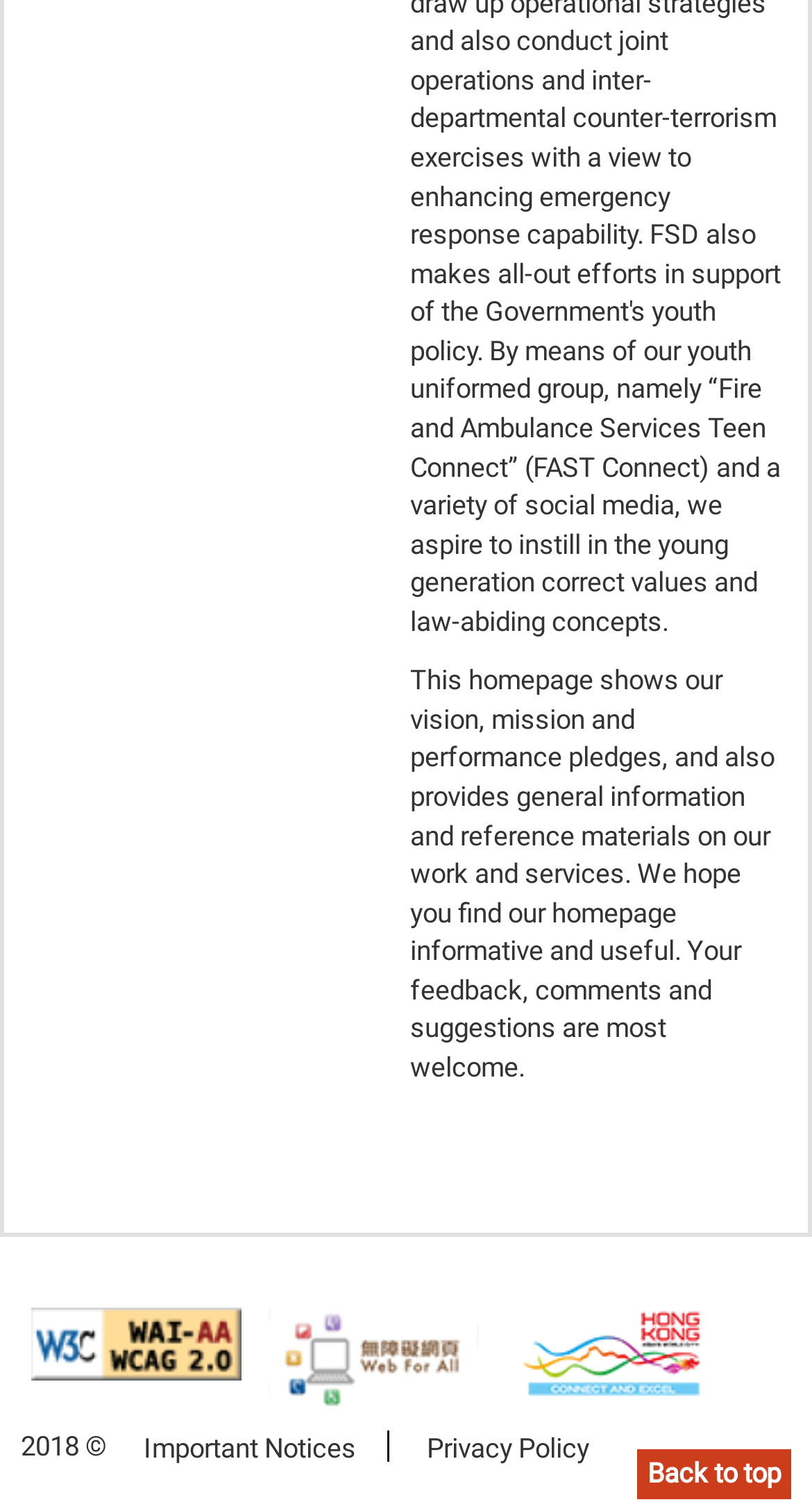How many links are there in the top section?
Based on the screenshot, provide a one-word or short-phrase response.

3